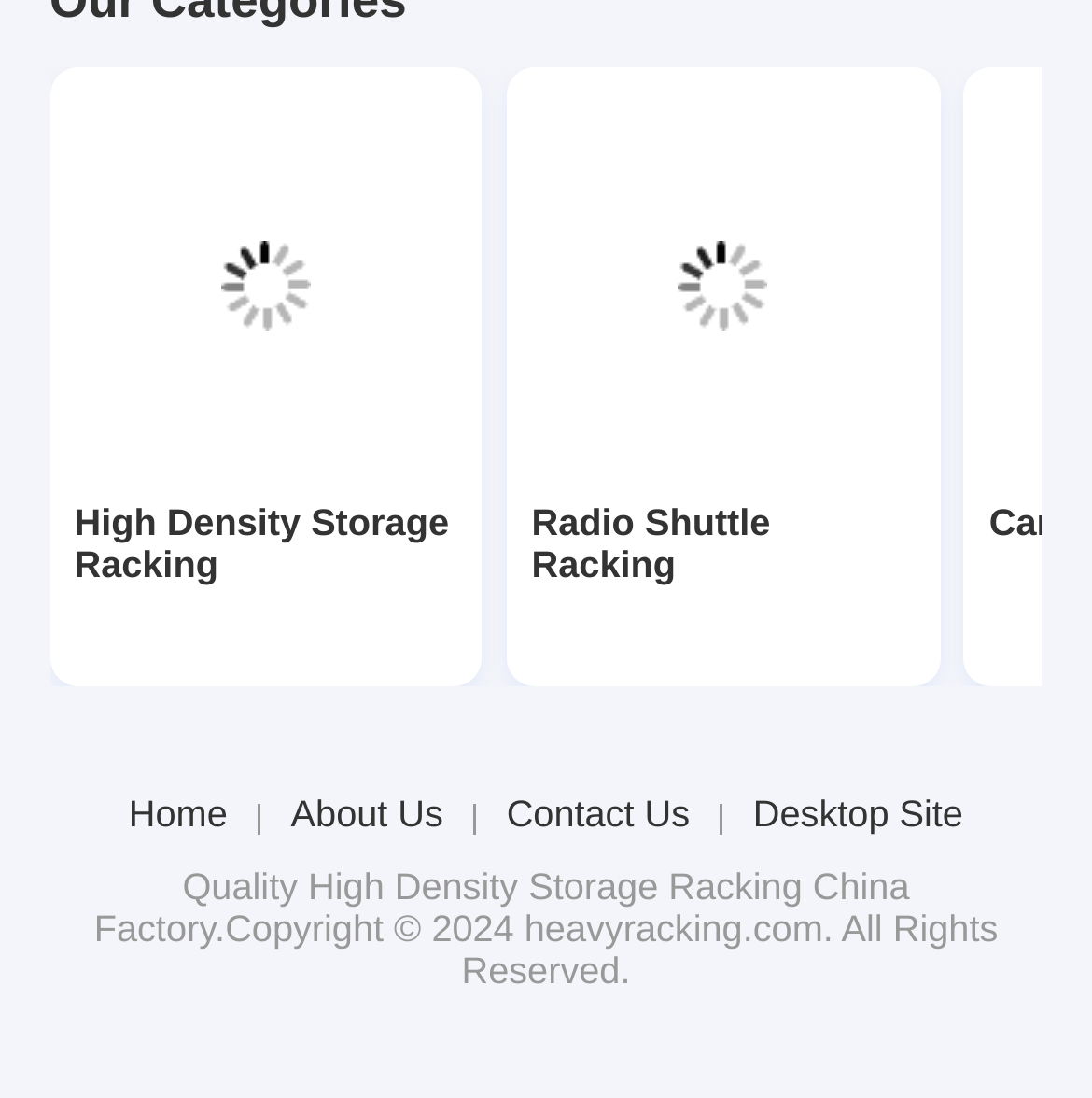What is the theme of the webpage?
Look at the webpage screenshot and answer the question with a detailed explanation.

The webpage appears to be focused on storage racking solutions, with multiple mentions of 'High Density Storage Racking' and 'Radio Shuttle Racking', as well as images and links related to these topics.